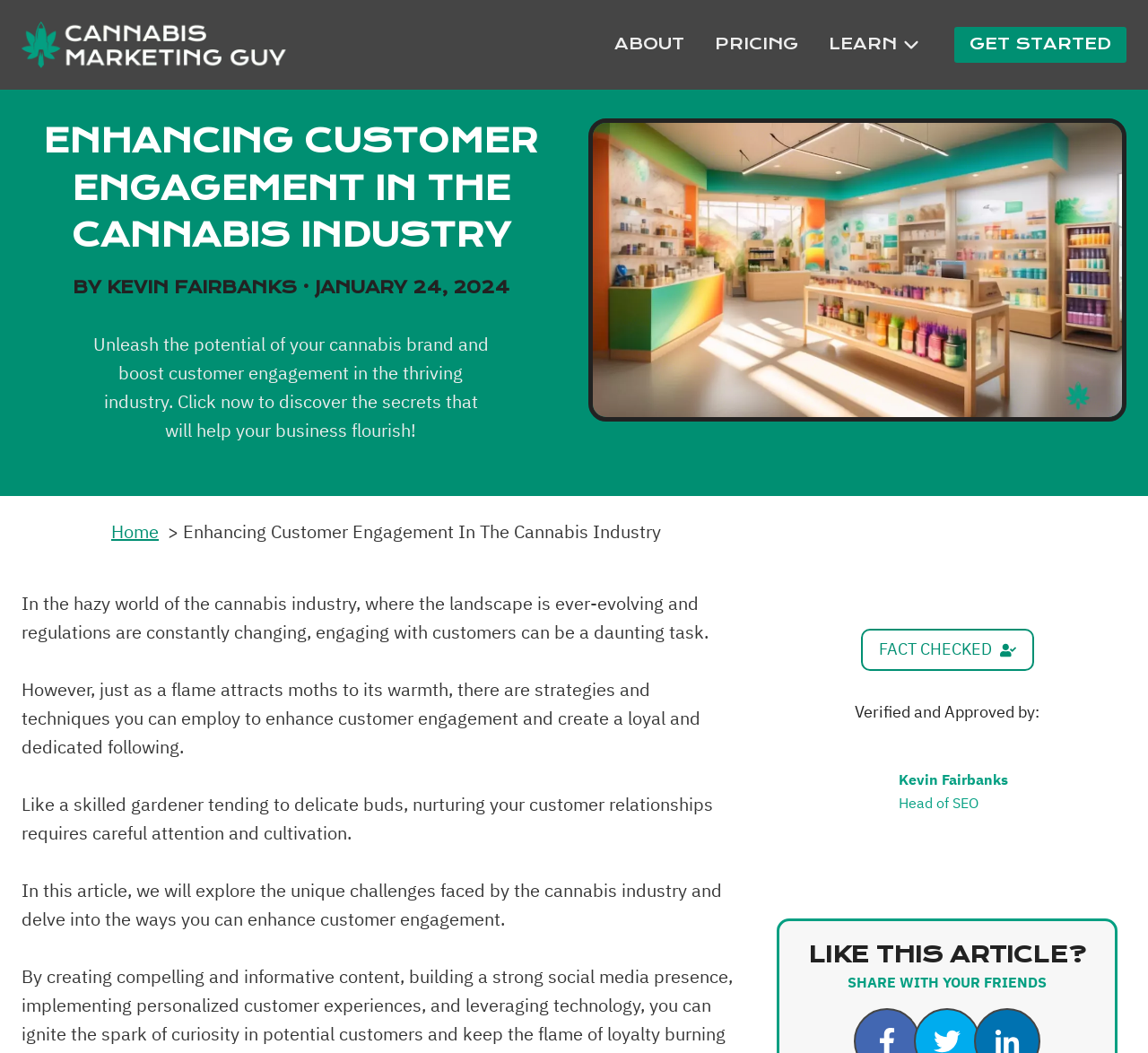Provide a single word or phrase to answer the given question: 
What is the topic of the article?

Customer engagement in cannabis industry